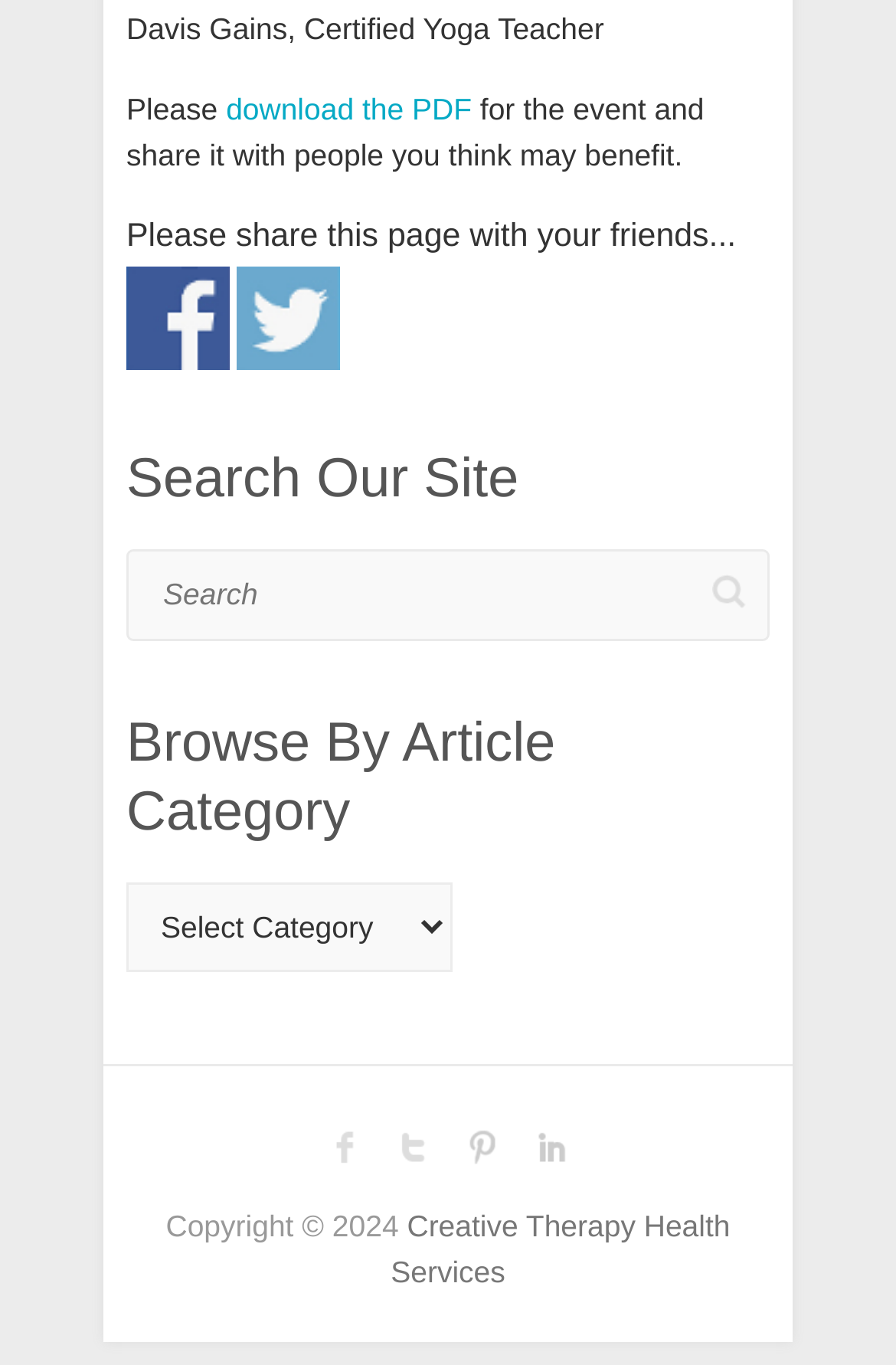Find the bounding box coordinates of the clickable element required to execute the following instruction: "visit Creative Therapy Health Services Facebook". Provide the coordinates as four float numbers between 0 and 1, i.e., [left, top, right, bottom].

[0.346, 0.814, 0.423, 0.865]